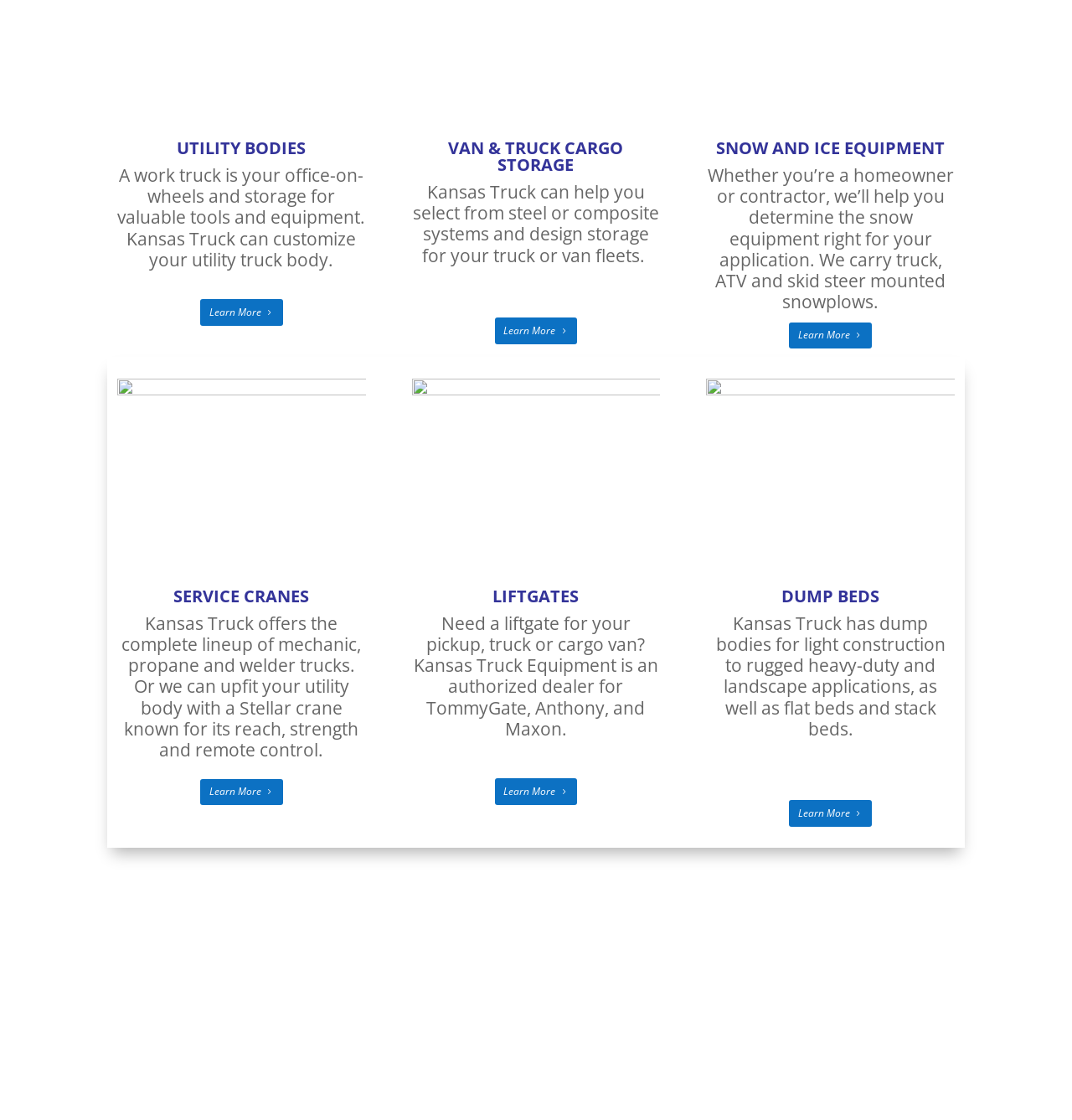What is the purpose of a liftgate?
Please use the visual content to give a single word or phrase answer.

For pickup, truck or cargo van